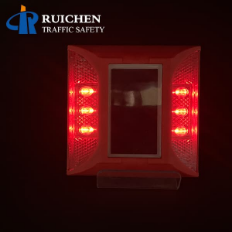What is the purpose of the bright red LED lights?
Refer to the image and answer the question using a single word or phrase.

Improve visibility